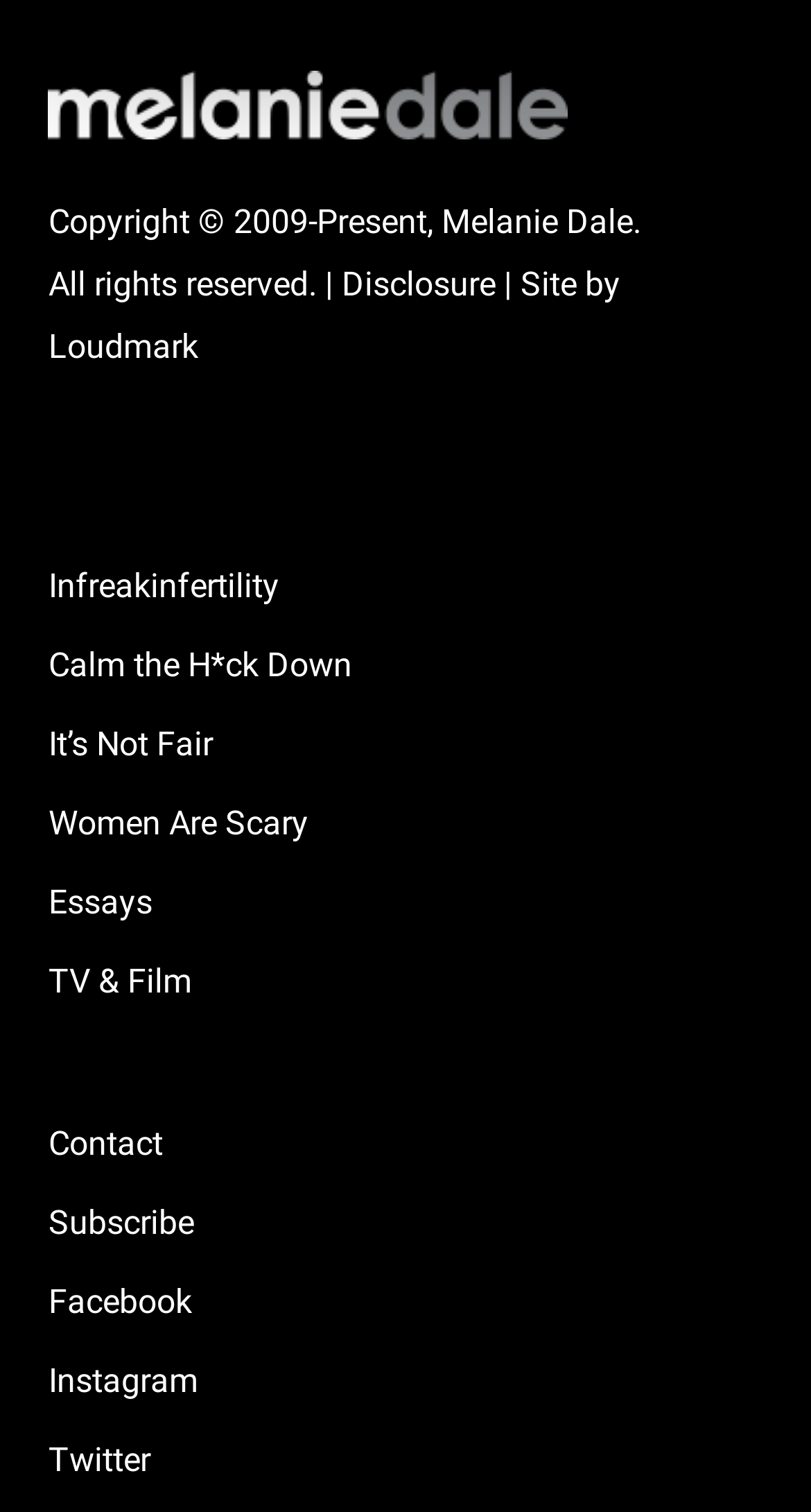What is the copyright year range?
Look at the image and provide a short answer using one word or a phrase.

2009-Present